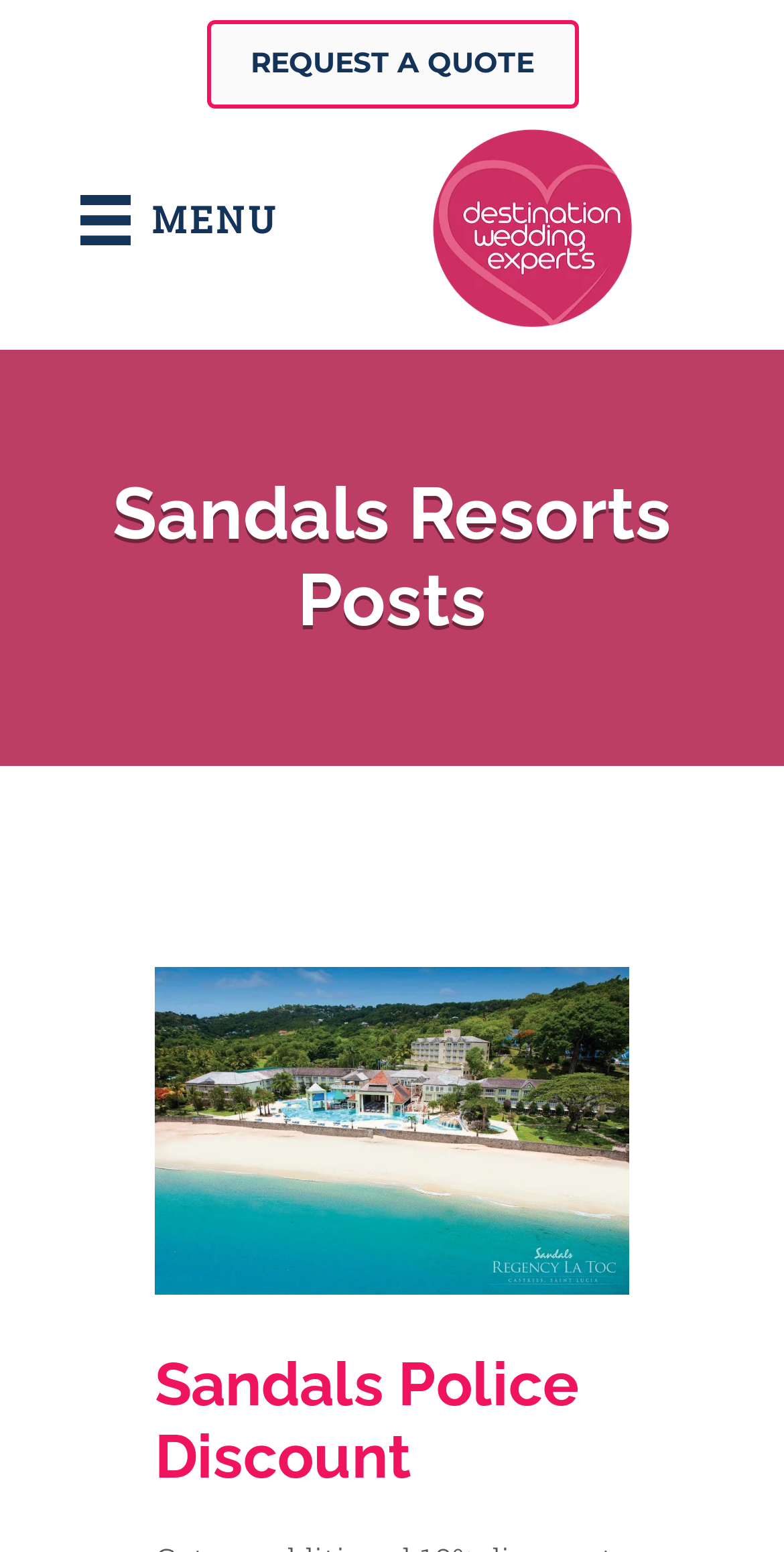What is the discount mentioned on the webpage?
Answer the question with detailed information derived from the image.

I found a heading element with the text 'Sandals Police Discount', which suggests that there is a discount mentioned on the webpage specifically for police officers.